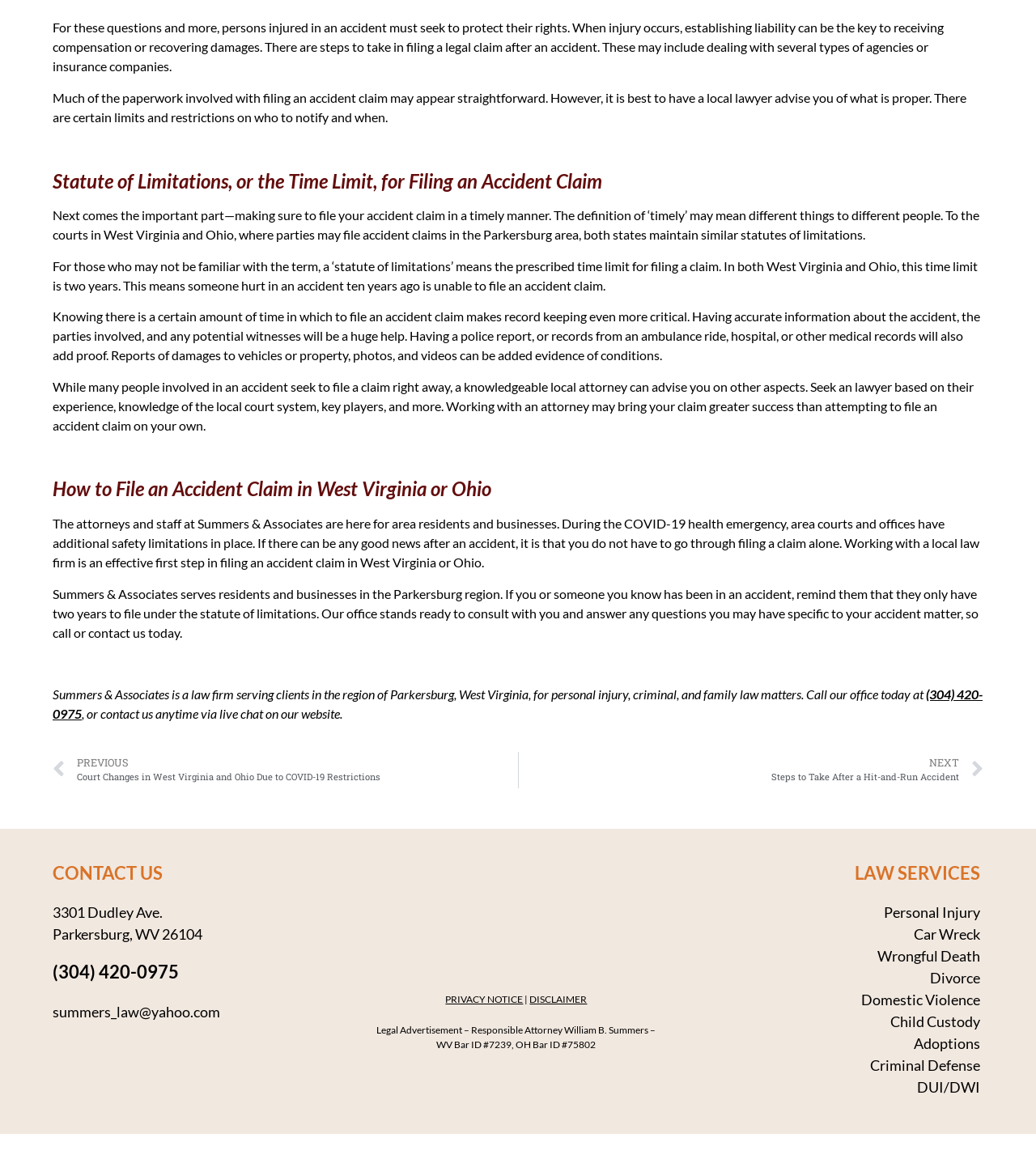What types of law does Summers & Associates practice?
Could you please answer the question thoroughly and with as much detail as possible?

According to the webpage, Summers & Associates practices Personal Injury, Criminal, and Family Law, as mentioned in the section 'LAW SERVICES' at the bottom of the webpage.